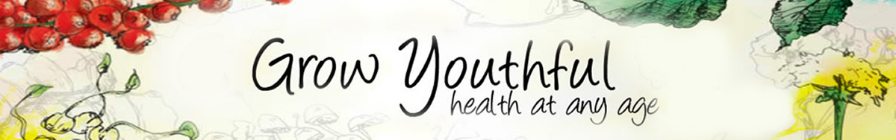Refer to the image and answer the question with as much detail as possible: What style is the background of the image?

The image features a soft, watercolor-like background, which provides a subtle and calming tone to the overall design, emphasizing the theme of health and vitality.